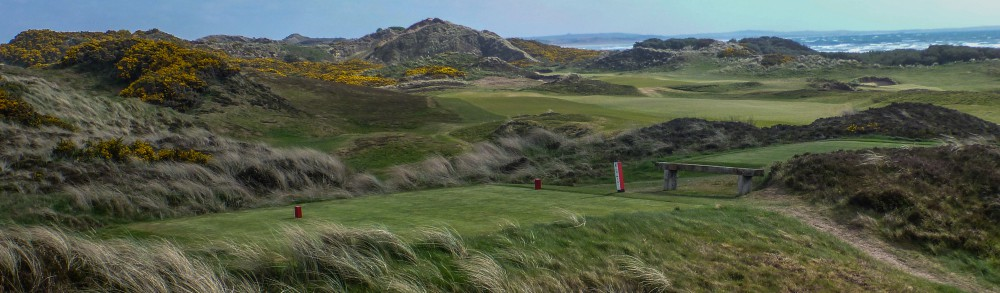Provide a one-word or short-phrase response to the question:
What type of bushes are on the rolling hills?

Yellow gorse